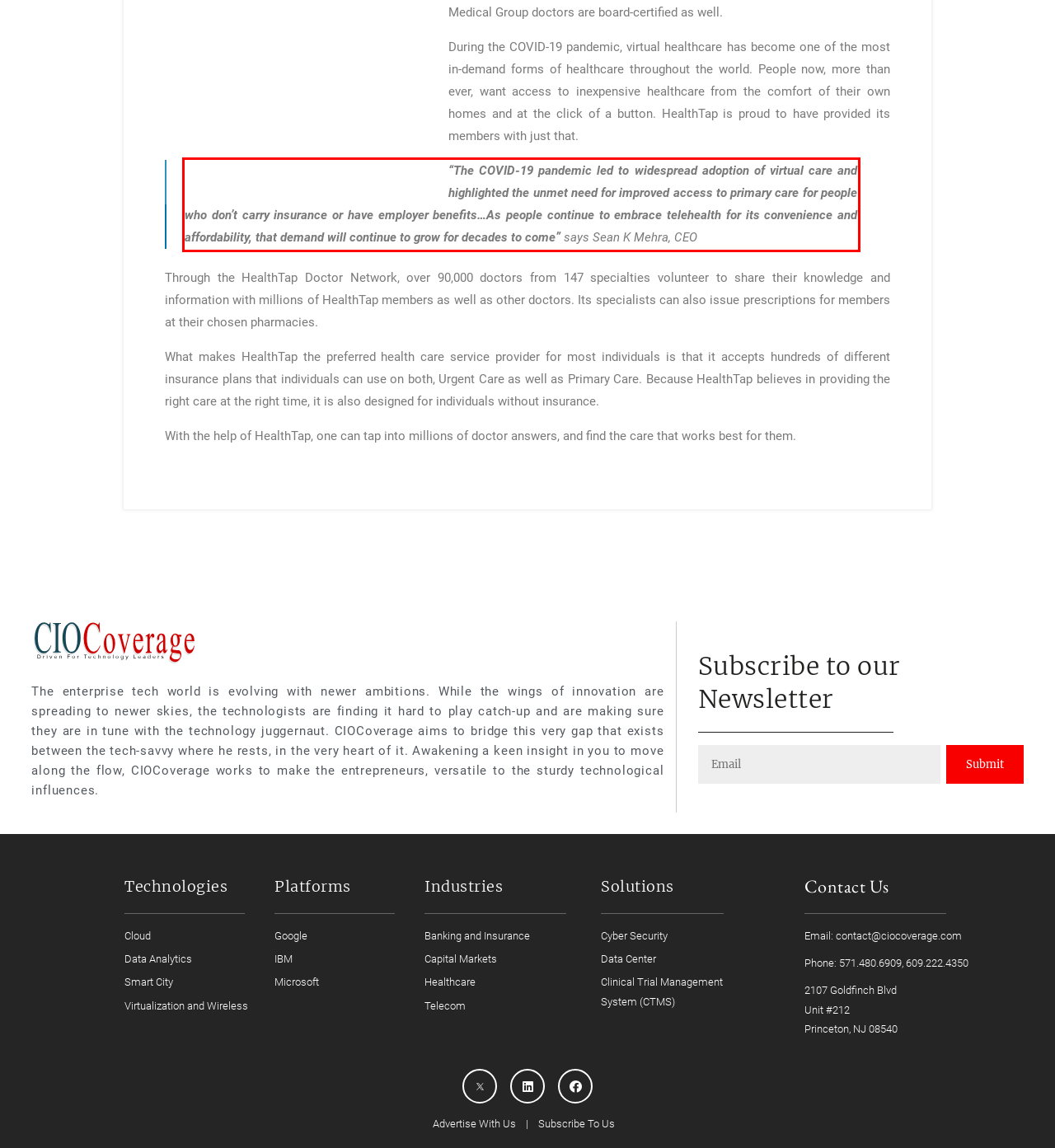Look at the provided screenshot of the webpage and perform OCR on the text within the red bounding box.

“The COVID-19 pandemic led to widespread adoption of virtual care and highlighted the unmet need for improved access to primary care for people who don’t carry insurance or have employer benefits…As people continue to embrace telehealth for its convenience and affordability, that demand will continue to grow for decades to come” says Sean K Mehra, CEO